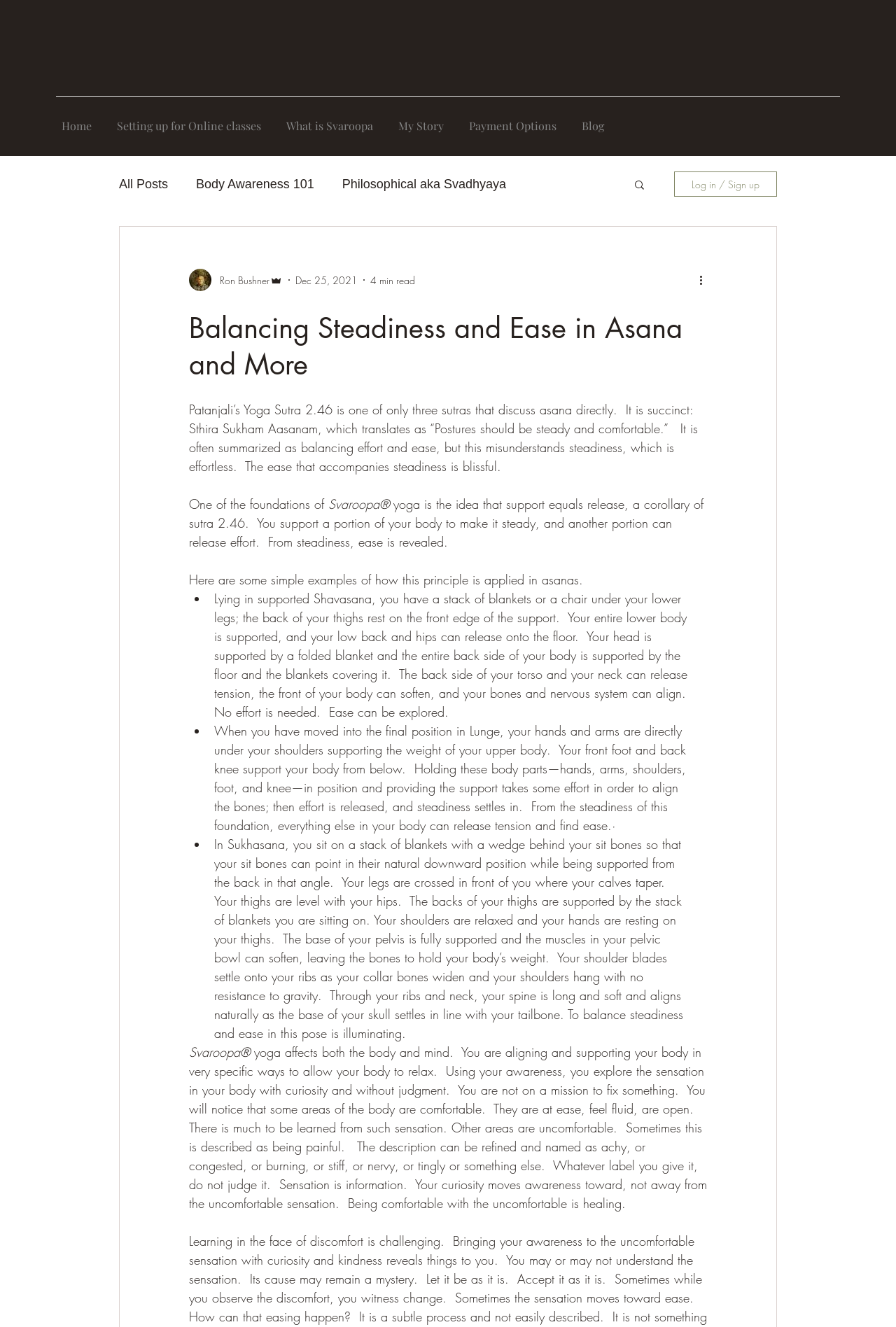What is the result of balancing effort and ease in asana?
Could you please answer the question thoroughly and with as much detail as possible?

The article states that when effort and ease are balanced in asana, the result is a blissful ease. This is achieved by supporting the body in a way that allows it to release tension and find comfort, leading to a state of relaxation and ease.